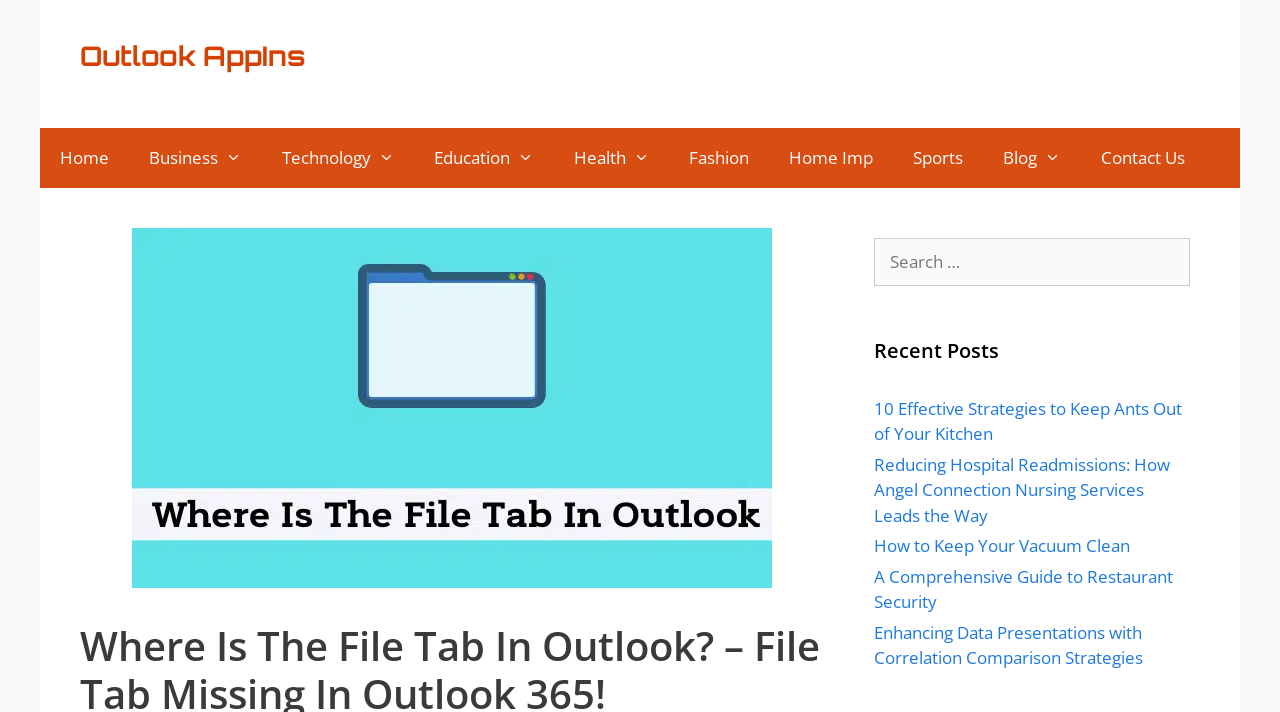Give the bounding box coordinates for this UI element: "Health". The coordinates should be four float numbers between 0 and 1, arranged as [left, top, right, bottom].

[0.433, 0.18, 0.523, 0.265]